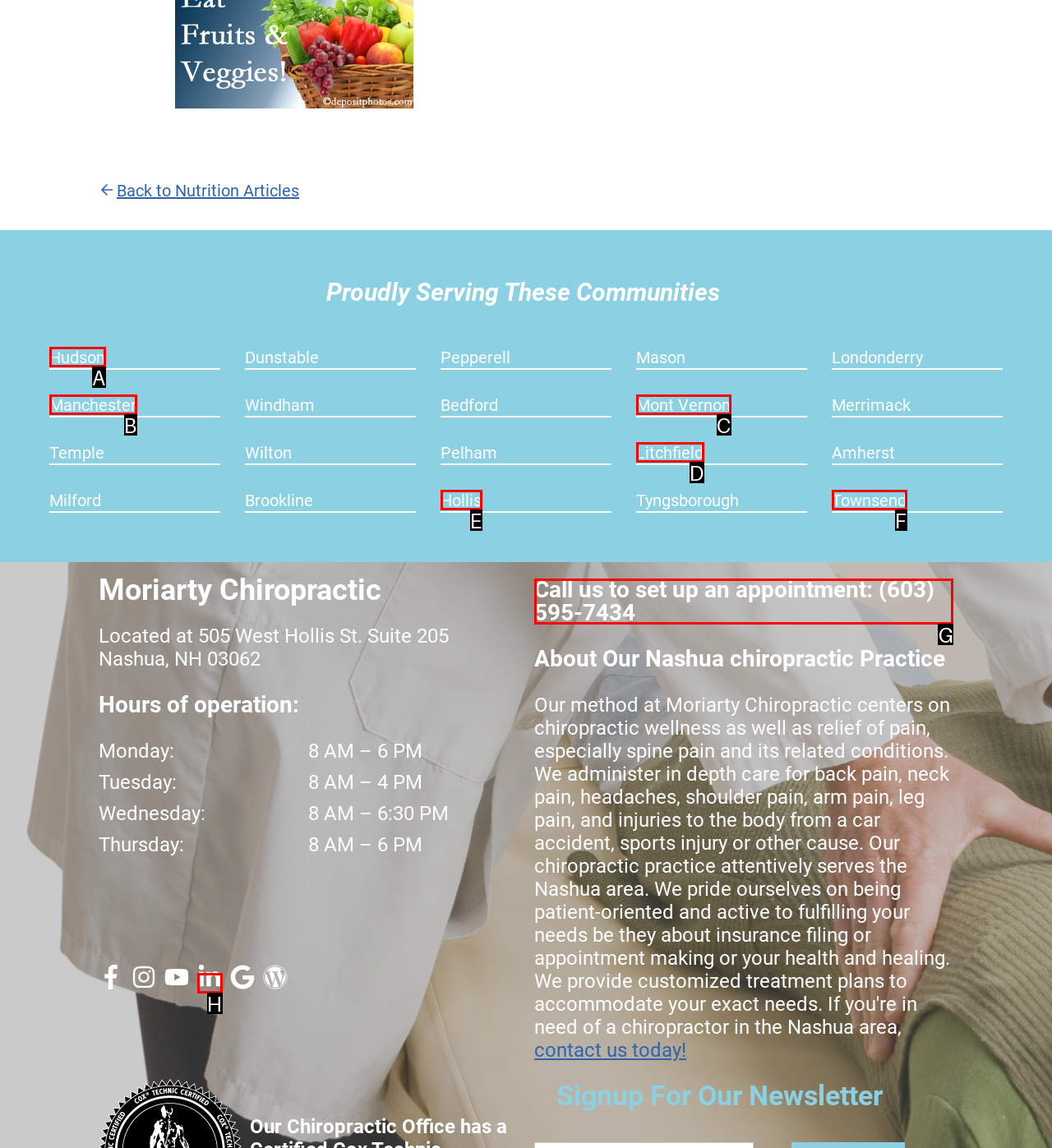Which UI element's letter should be clicked to achieve the task: Call to set up an appointment
Provide the letter of the correct choice directly.

G